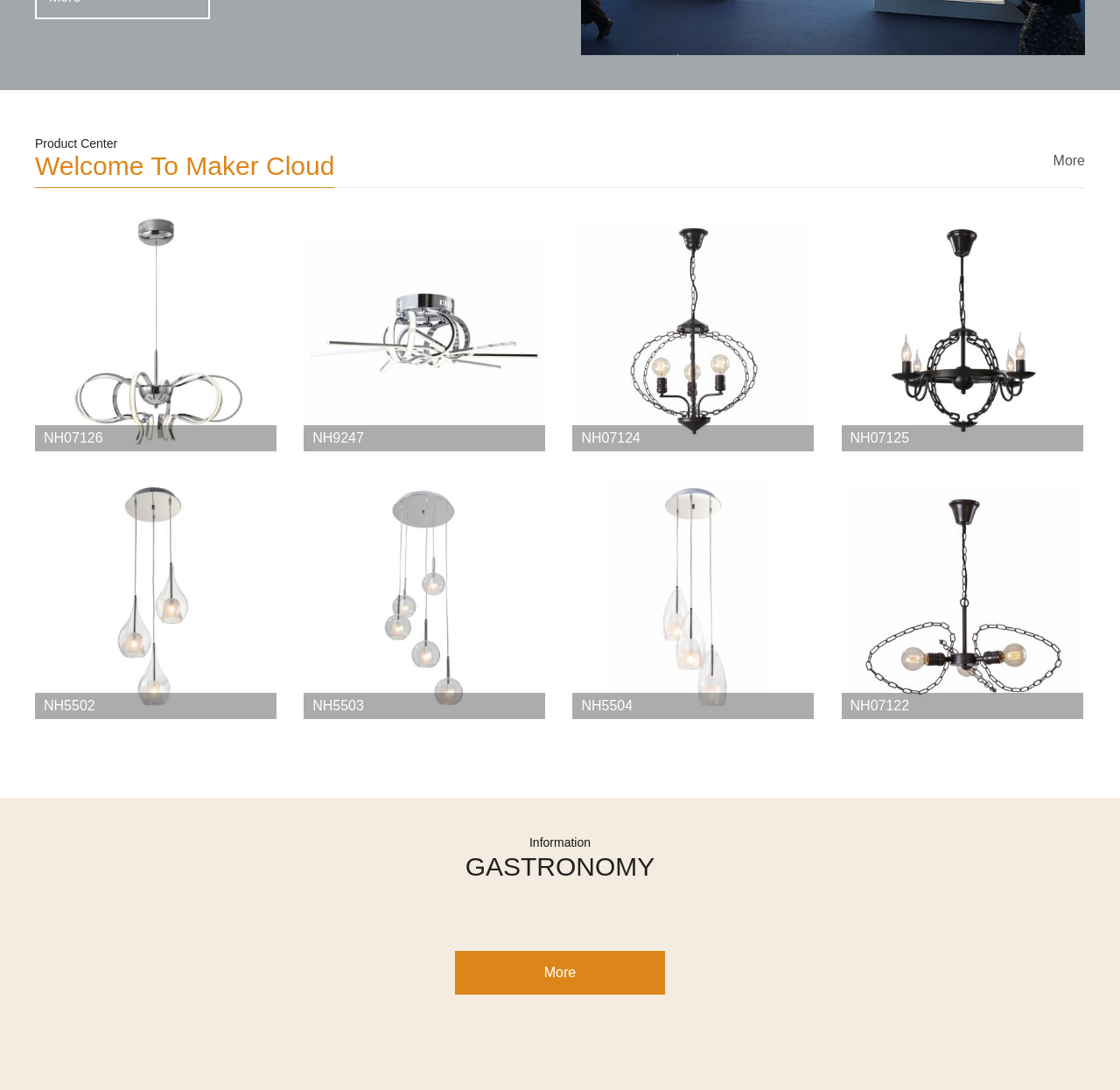What is the layout of the products on the webpage?
Answer with a single word or phrase by referring to the visual content.

Grid layout